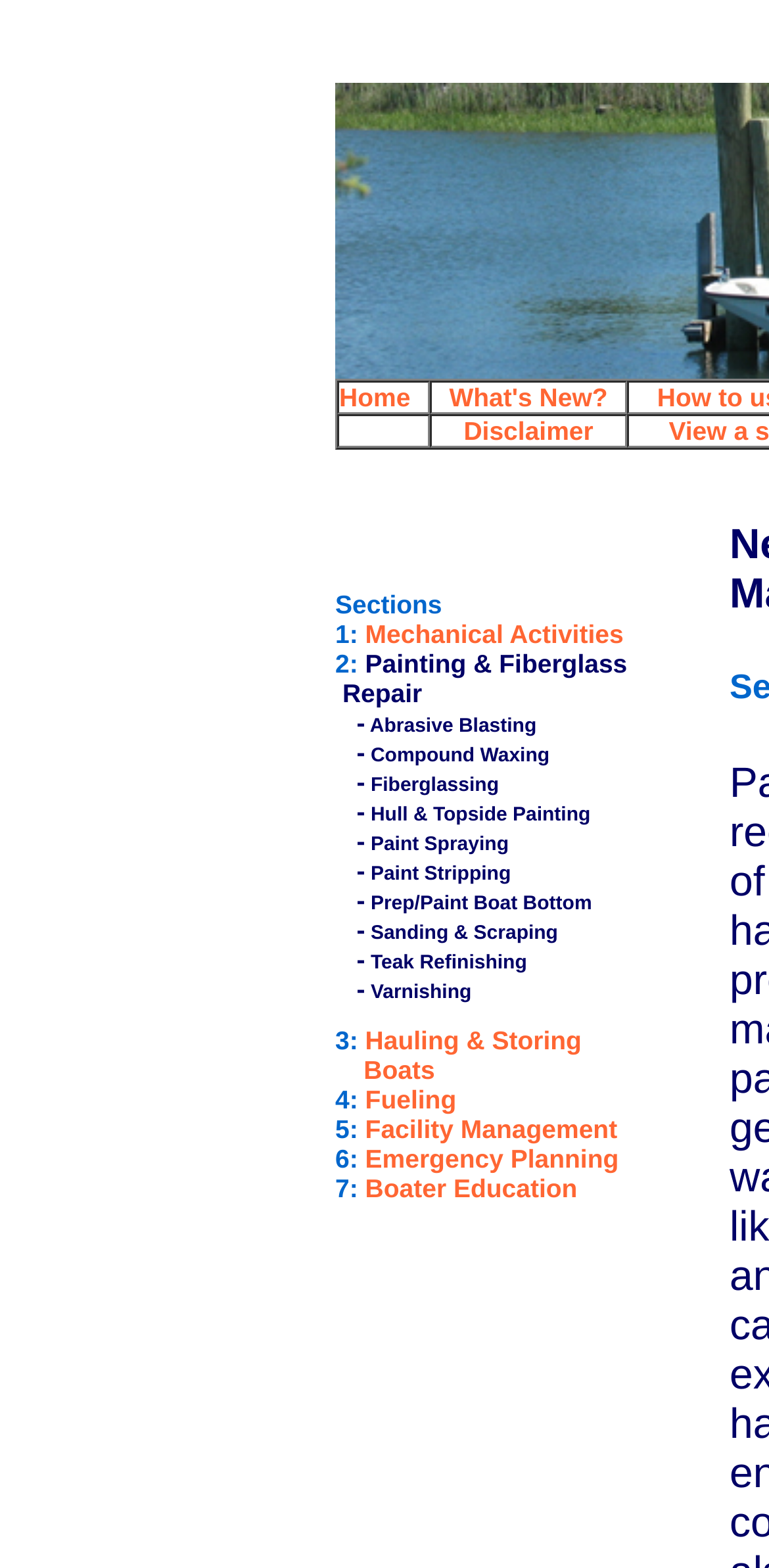Pinpoint the bounding box coordinates of the clickable element needed to complete the instruction: "learn about painting and fiberglass repair". The coordinates should be provided as four float numbers between 0 and 1: [left, top, right, bottom].

[0.475, 0.414, 0.816, 0.433]